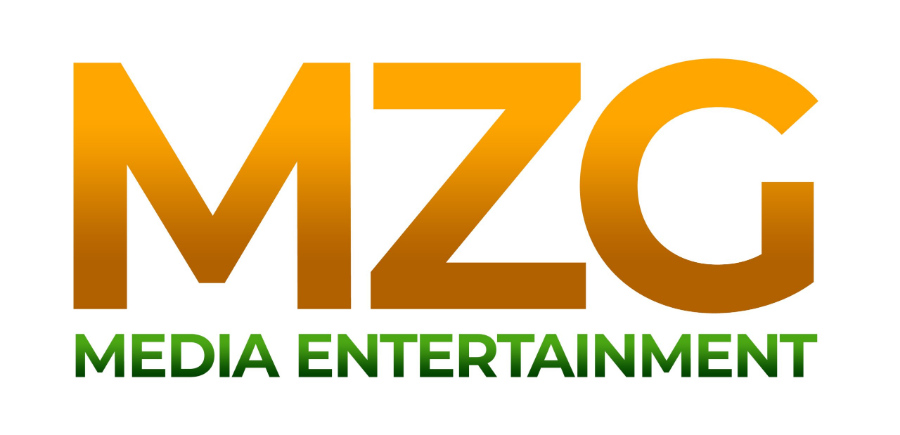From the details in the image, provide a thorough response to the question: What is the primary focus of the MZG Media Entertainment platform?

The caption states that the MZG Media Entertainment platform is dedicated to delivering entertainment news and insights, particularly focused on topics relevant to the music and entertainment industry.